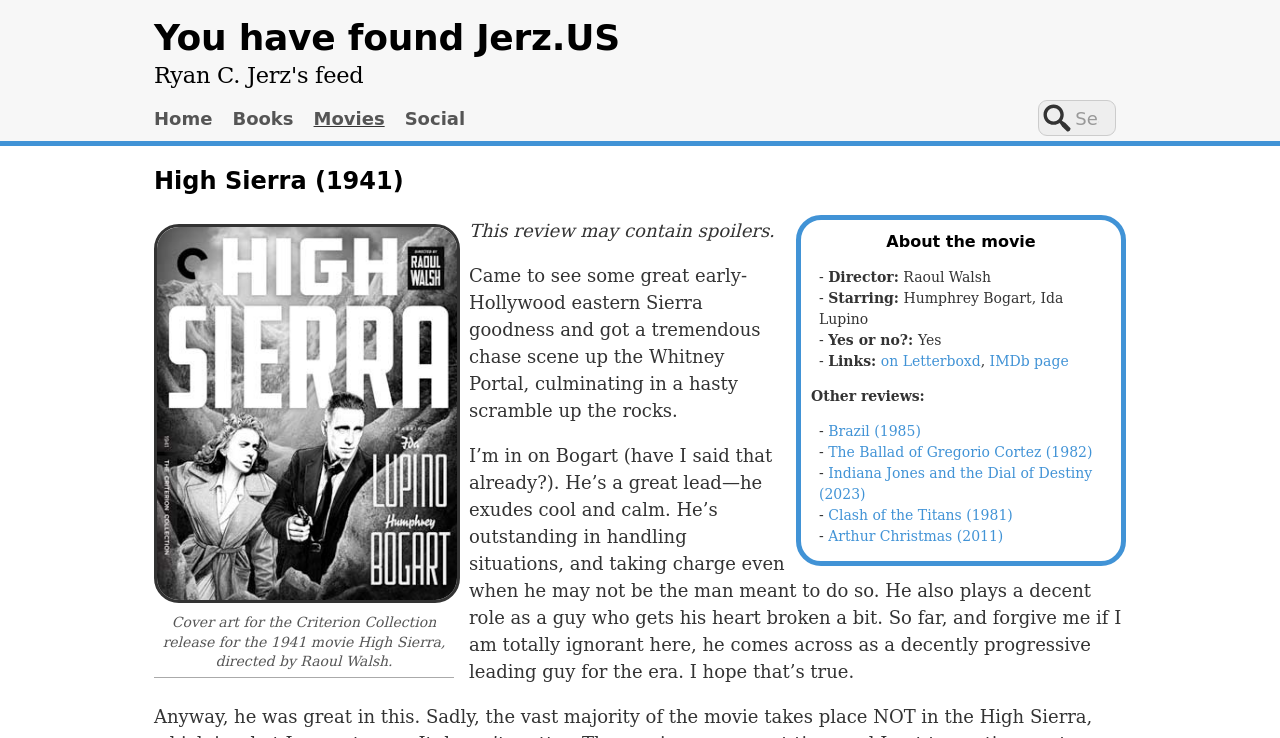Please give a succinct answer to the question in one word or phrase:
What is the main character holding in the movie cover?

A gun